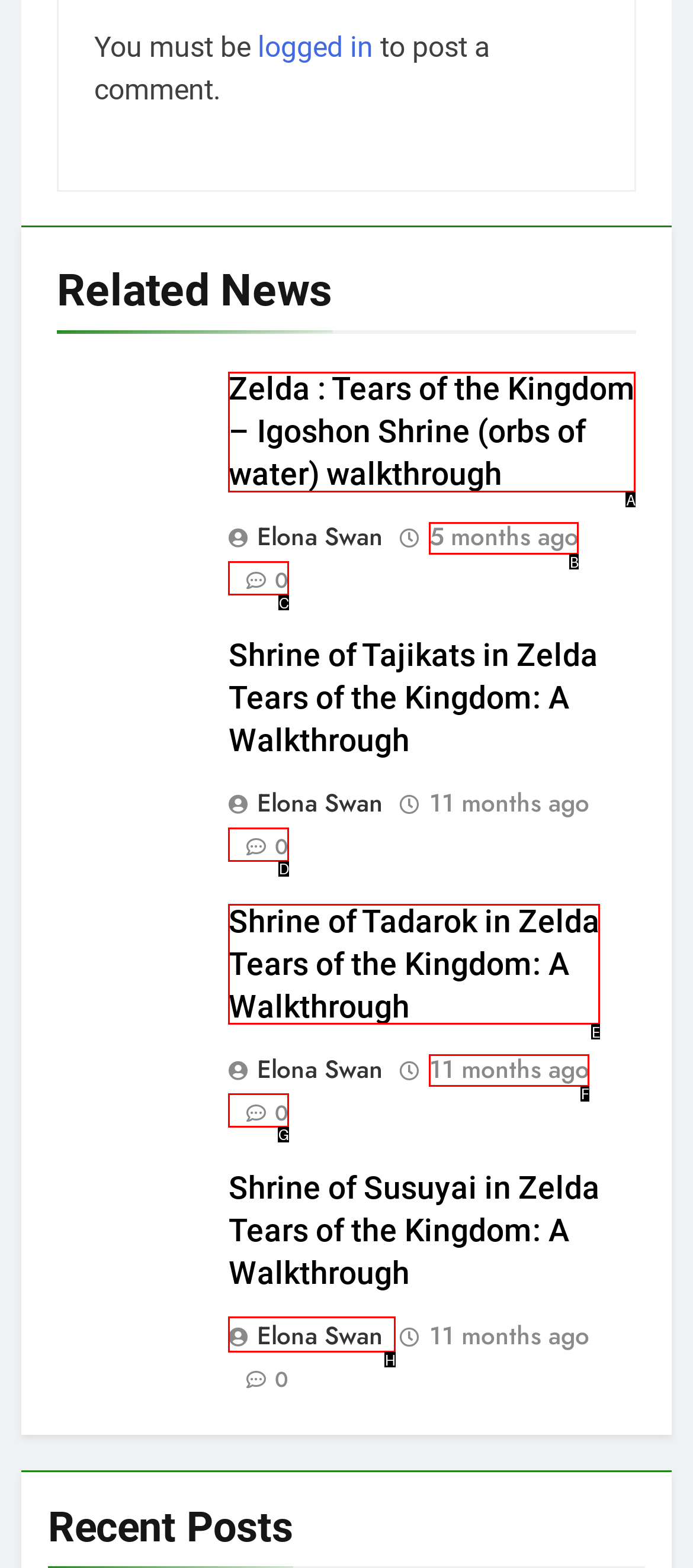Please select the letter of the HTML element that fits the description: 11 months ago5 months ago. Answer with the option's letter directly.

F